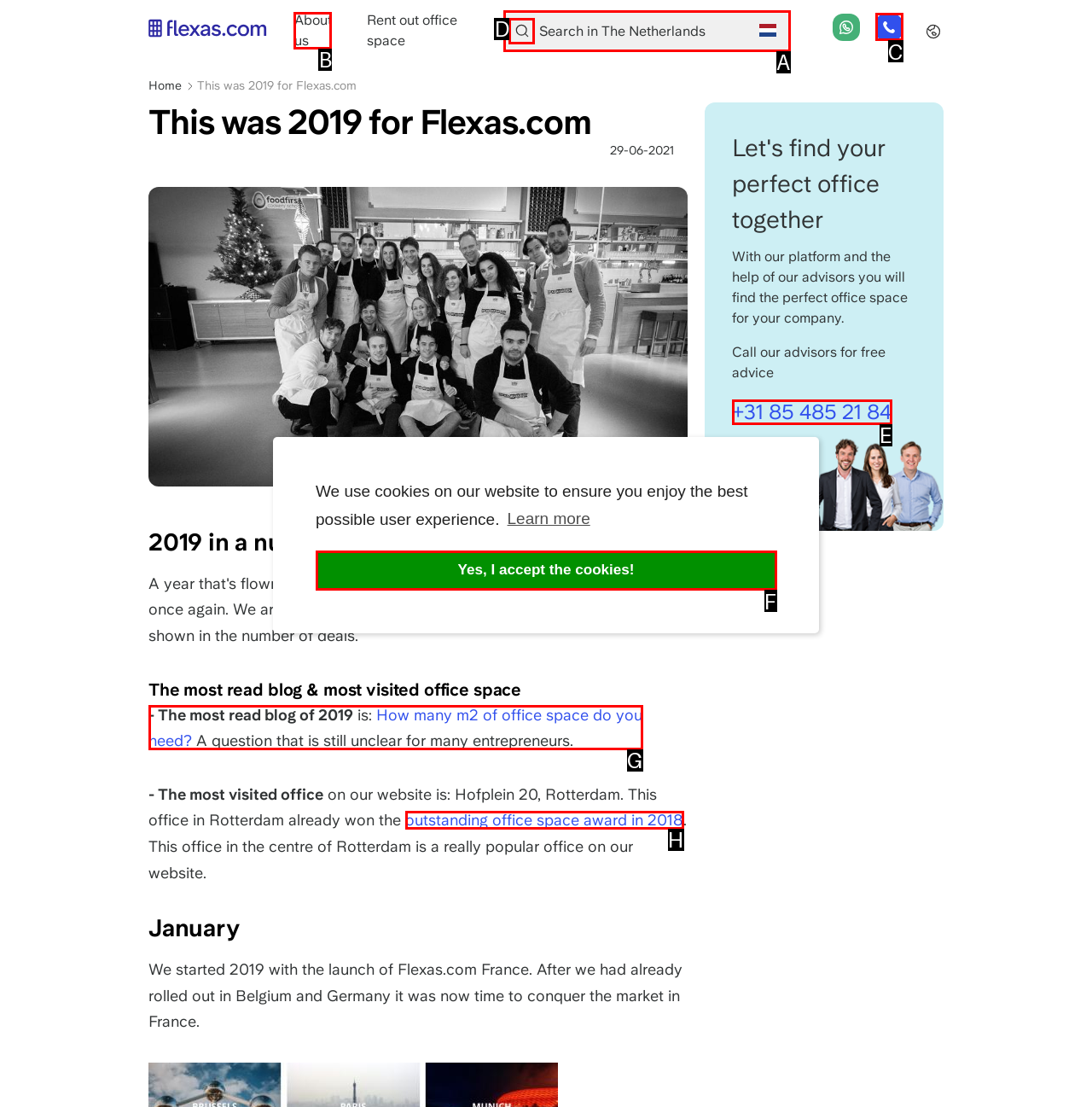Which option best describes: About us
Respond with the letter of the appropriate choice.

B